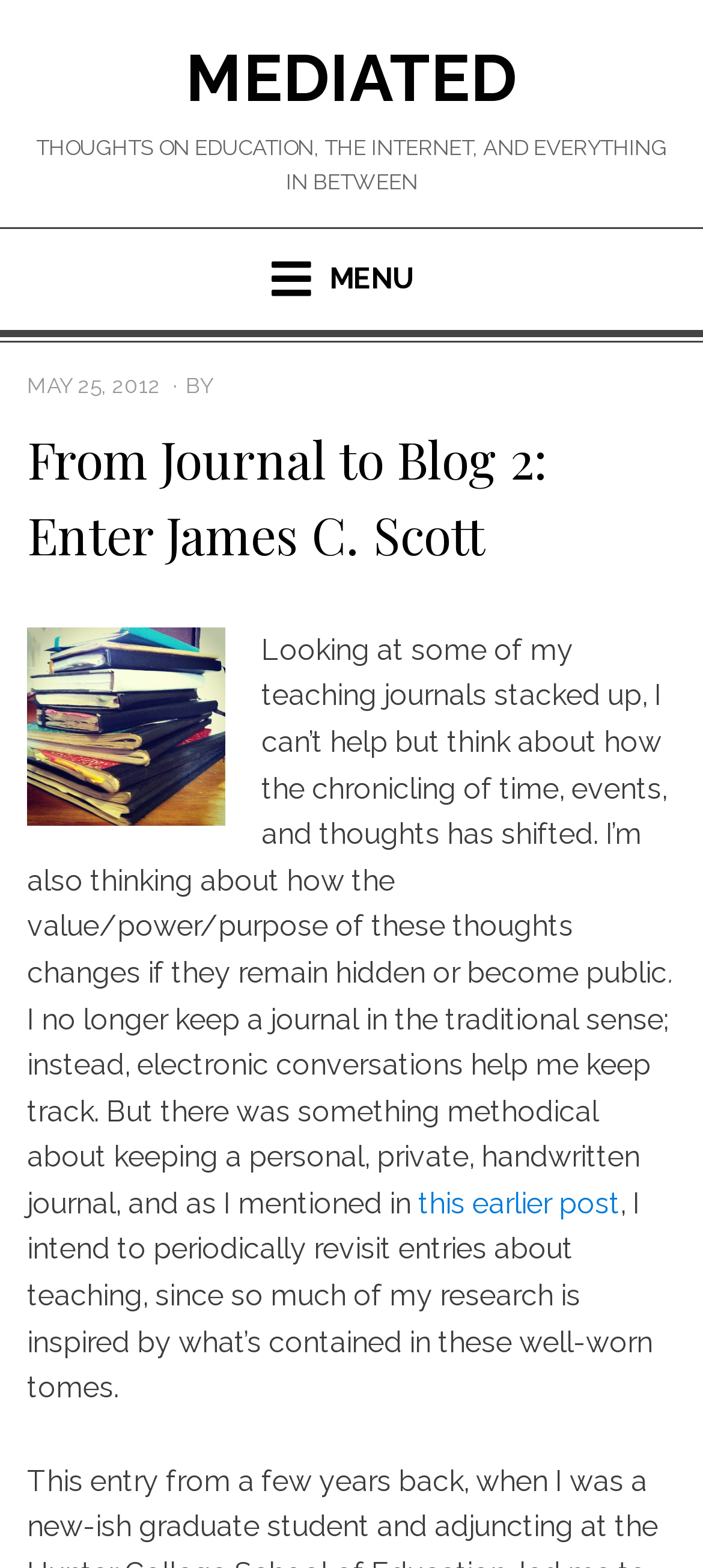What is the author's intention with the journal entries?
Answer the question with a thorough and detailed explanation.

The static text 'I intend to periodically revisit entries about teaching, since so much of my research is inspired by what’s contained in these well-worn tomes' suggests that the author wants to revisit the journal entries to inspire their research.